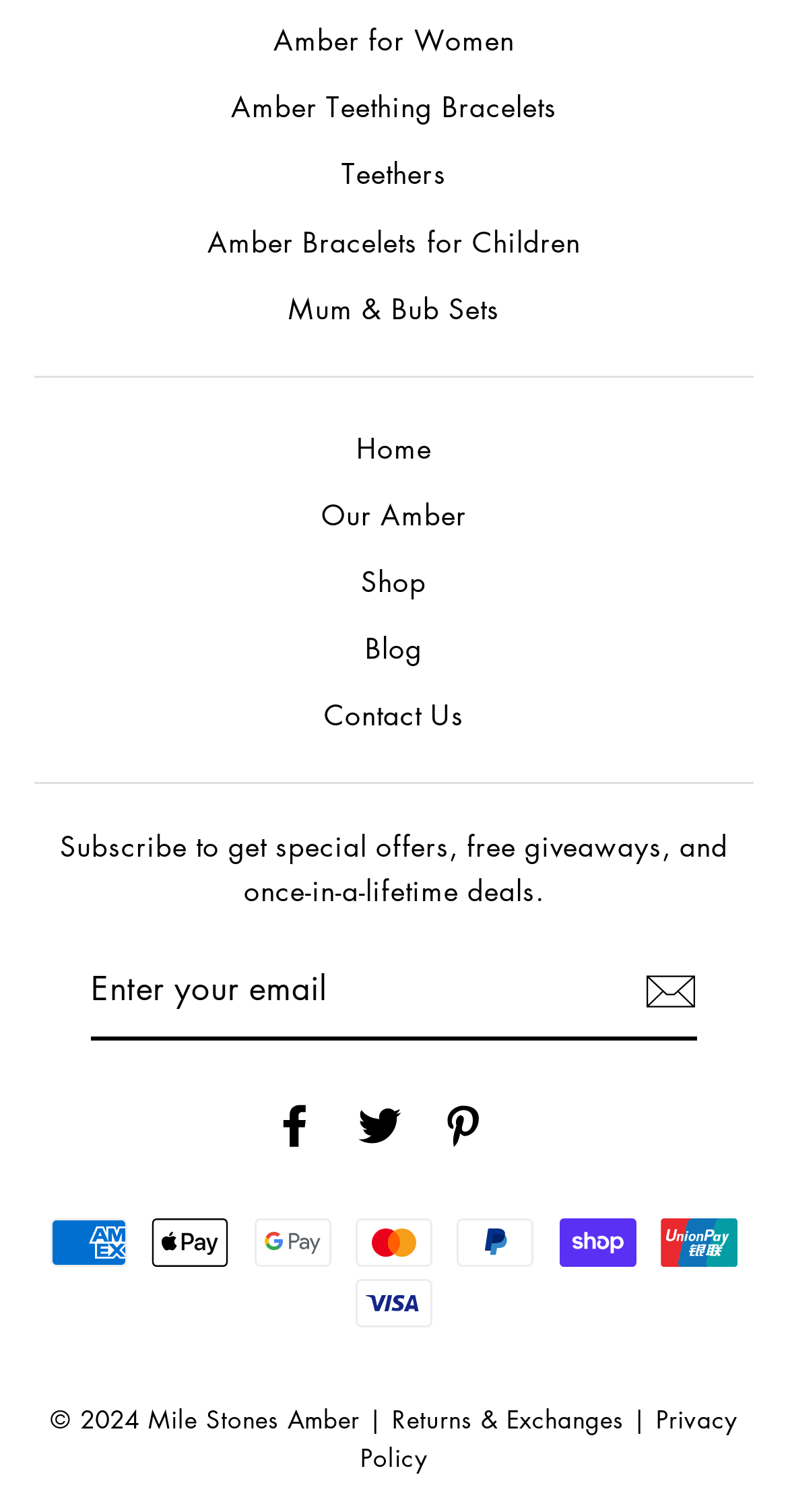Use the information in the screenshot to answer the question comprehensively: What is the purpose of the links at the top?

The links at the top, such as 'Amber for Women', 'Teethers', and 'Home', are likely used for navigation to different sections of the website. They are placed at the top of the page, indicating their importance for users to access different parts of the website.